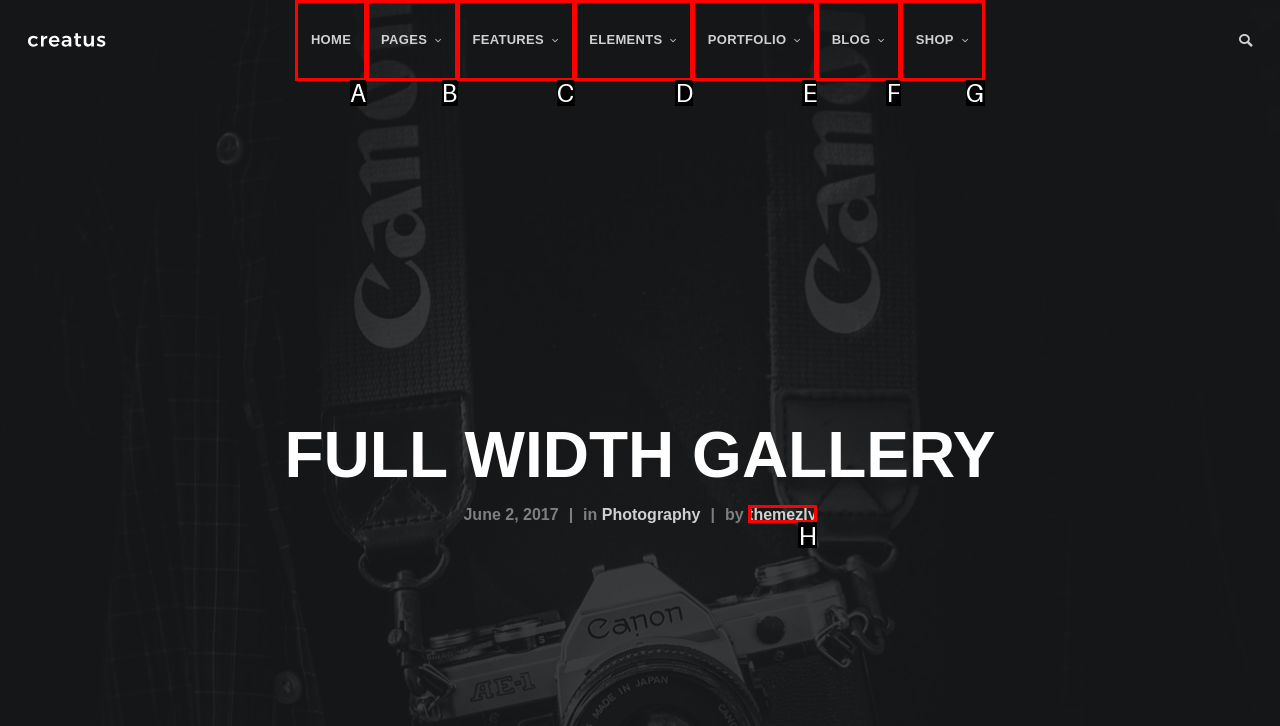Based on the element described as: Blog
Find and respond with the letter of the correct UI element.

F